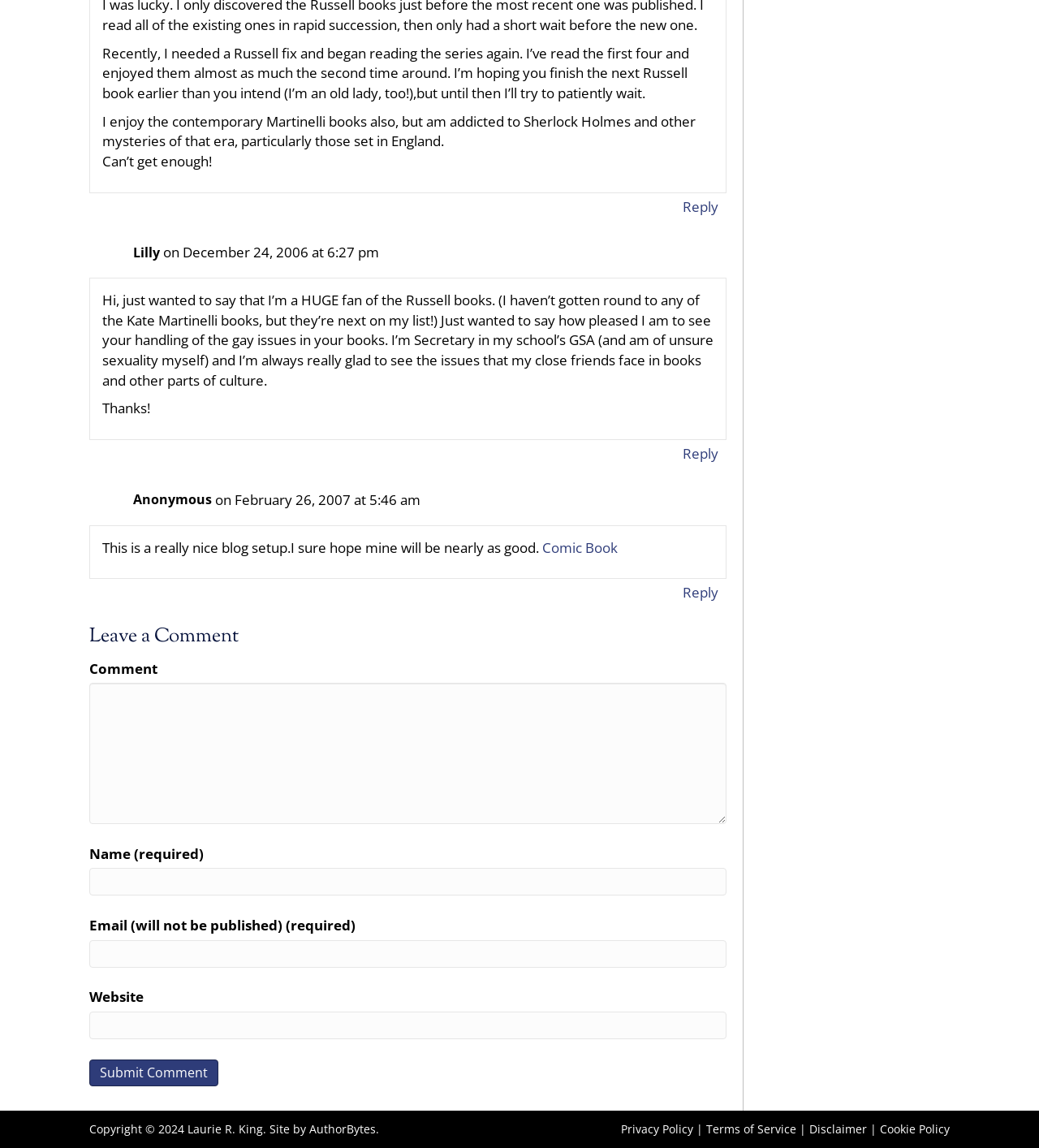Pinpoint the bounding box coordinates of the area that must be clicked to complete this instruction: "Leave a comment".

[0.086, 0.543, 0.699, 0.567]